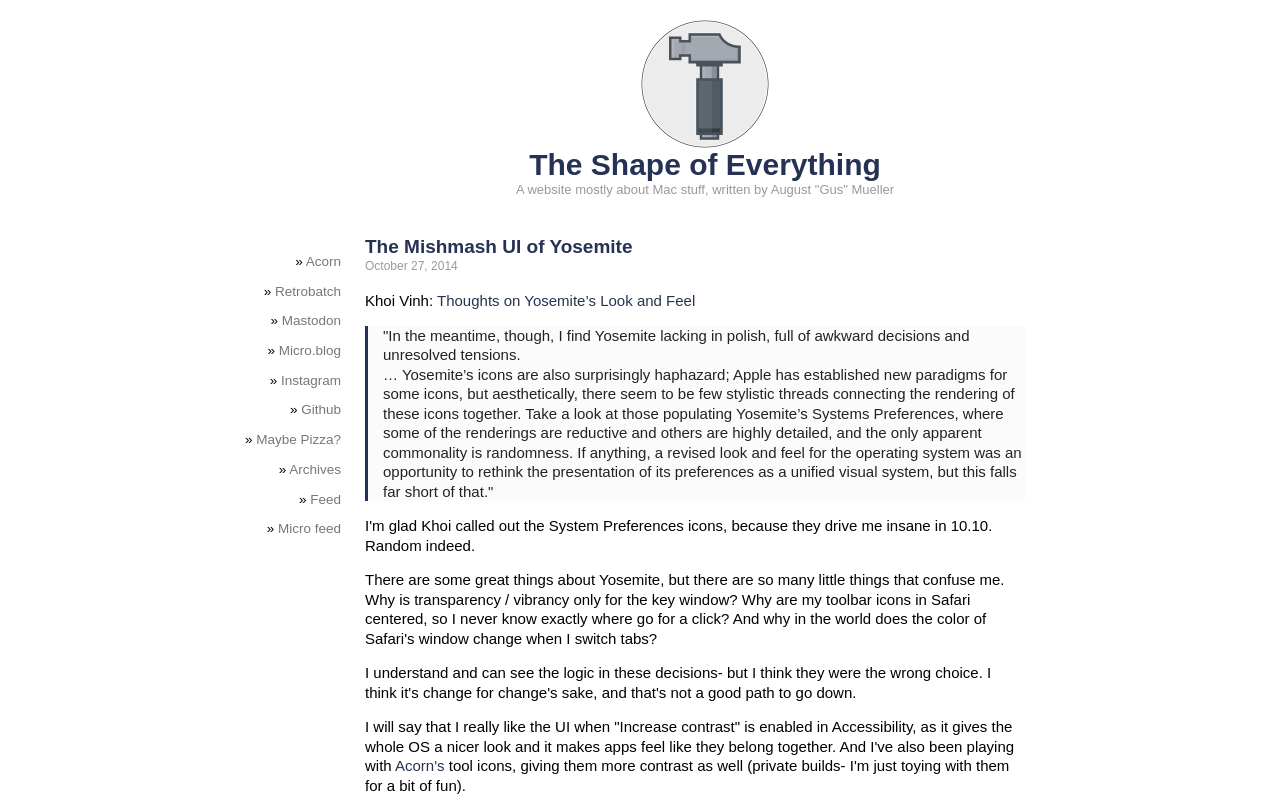What is the date mentioned on the webpage? Look at the image and give a one-word or short phrase answer.

October 27, 2014